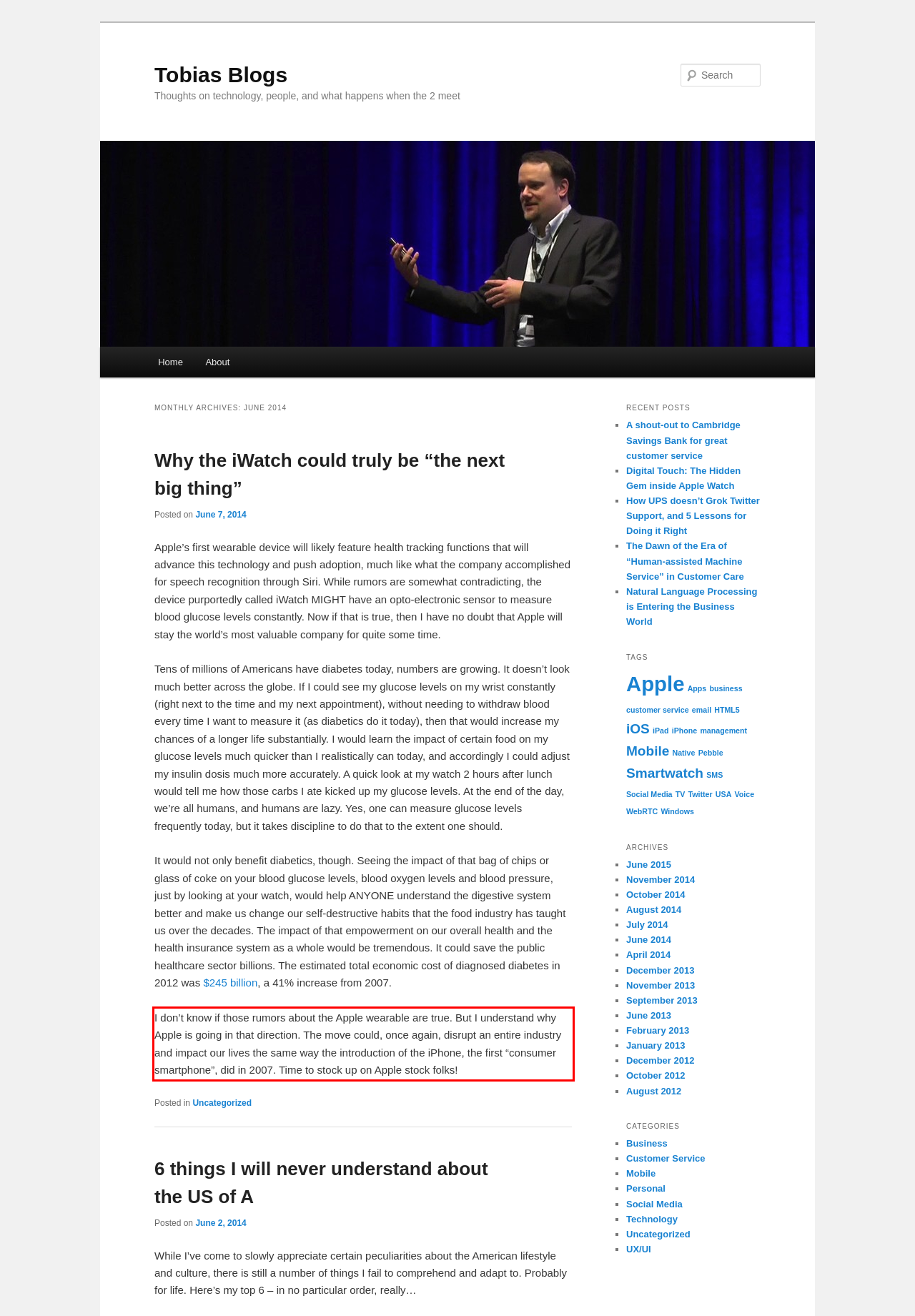Please examine the screenshot of the webpage and read the text present within the red rectangle bounding box.

I don’t know if those rumors about the Apple wearable are true. But I understand why Apple is going in that direction. The move could, once again, disrupt an entire industry and impact our lives the same way the introduction of the iPhone, the first “consumer smartphone”, did in 2007. Time to stock up on Apple stock folks!